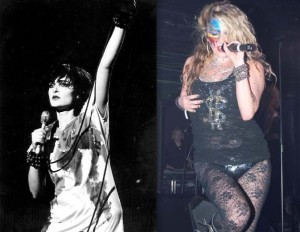Use the information in the screenshot to answer the question comprehensively: What is the color of the modern image?

The caption describes the modern image on the right as being colorful, which is in contrast to the black and white photograph of the singer on the left, highlighting the difference in aesthetics between the two eras.